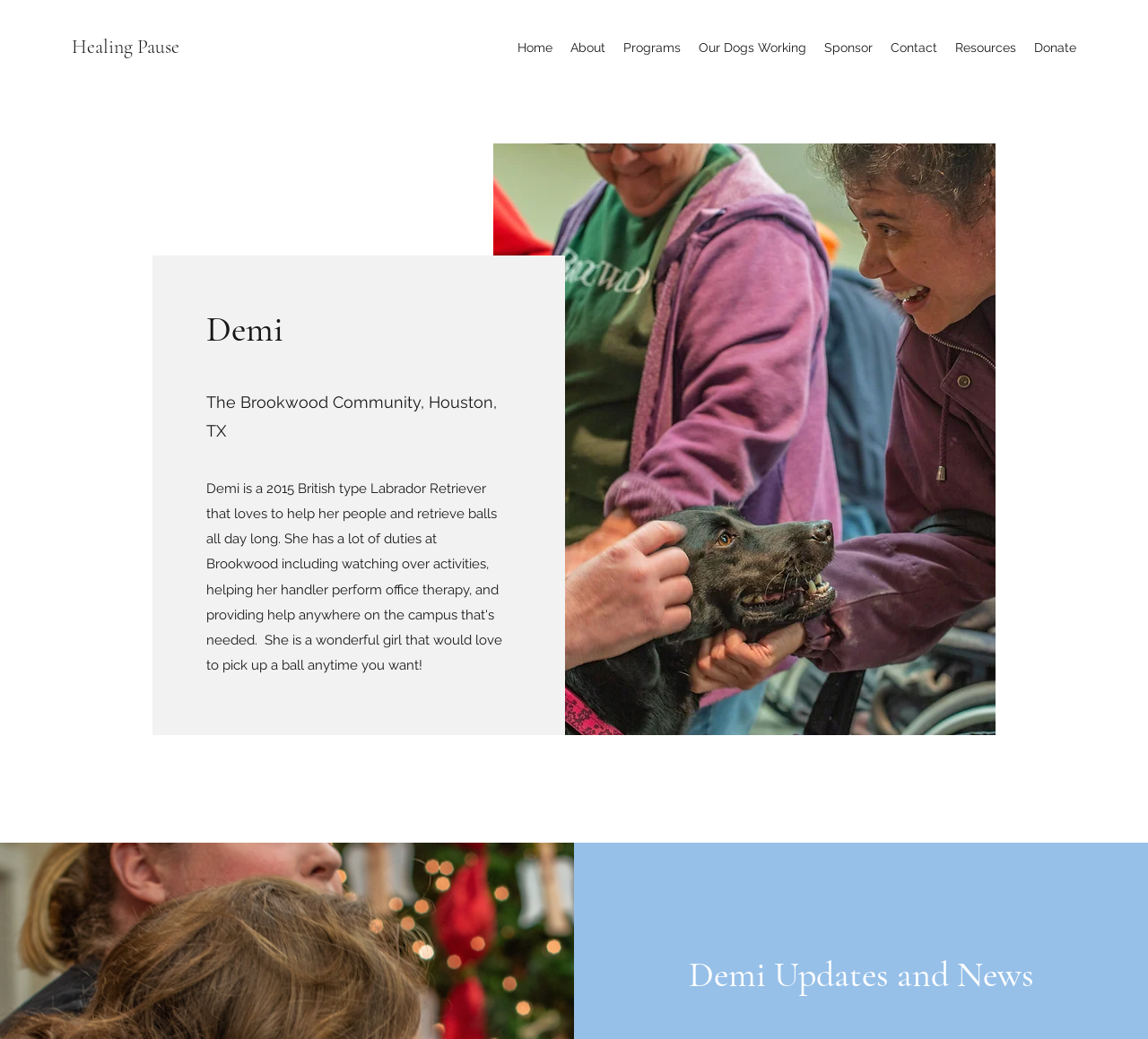How many regions are there on the page?
Your answer should be a single word or phrase derived from the screenshot.

2